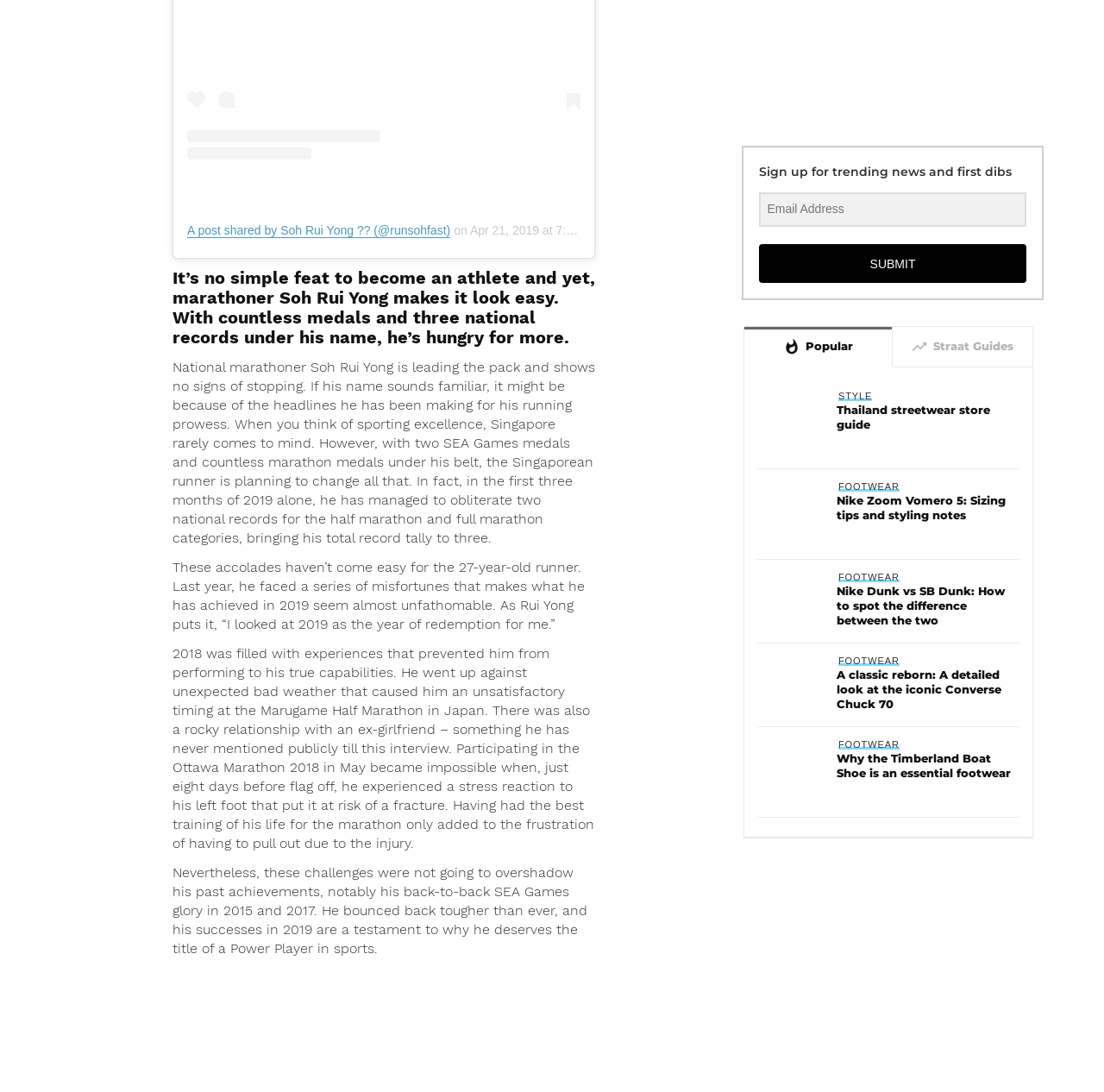Bounding box coordinates are given in the format (top-left x, top-left y, bottom-right x, bottom-right y). All values should be floating point numbers between 0 and 1. Provide the bounding box coordinate for the UI element described as: name="EMAIL" placeholder="Email Address"

[0.688, 0.176, 0.93, 0.208]